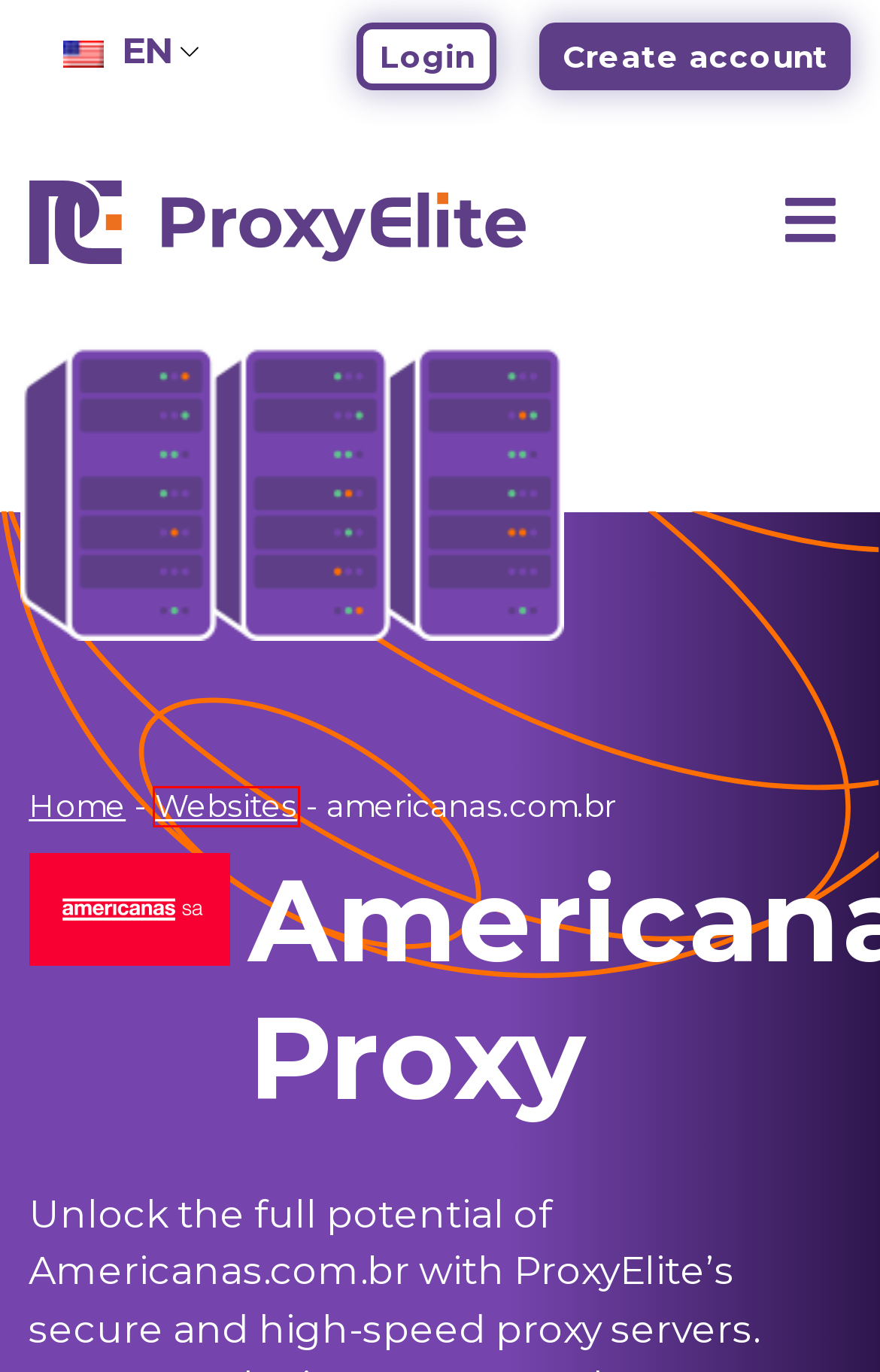Inspect the provided webpage screenshot, concentrating on the element within the red bounding box. Select the description that best represents the new webpage after you click the highlighted element. Here are the candidates:
A. Websites - ProxyElite
B. Register - ProxyElite
C. Targets - ProxyElite
D. Buy India Proxy Servers - ProxyElite
E. Best Proxies for Data Scraping and Web Crawling - ProxyElite
F. Buy United States Proxy Servers - ProxyElite
G. Buy Turkey Proxy Servers - ProxyElite
H. Best Proxies for Digital Marketing Strategy Analysis - ProxyElite

A